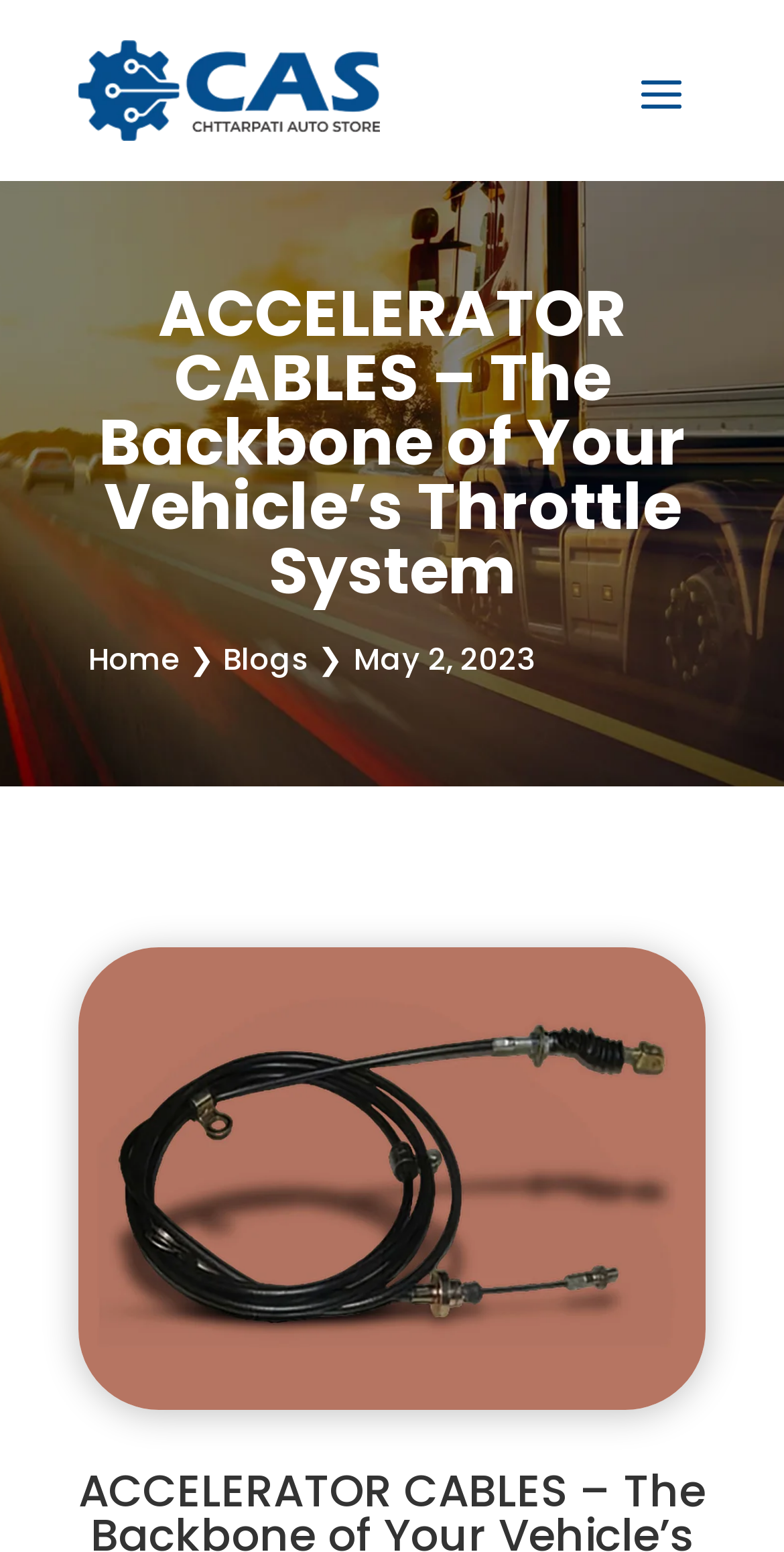Extract the main title from the webpage and generate its text.

ACCELERATOR CABLES – The Backbone of Your Vehicle’s Throttle System